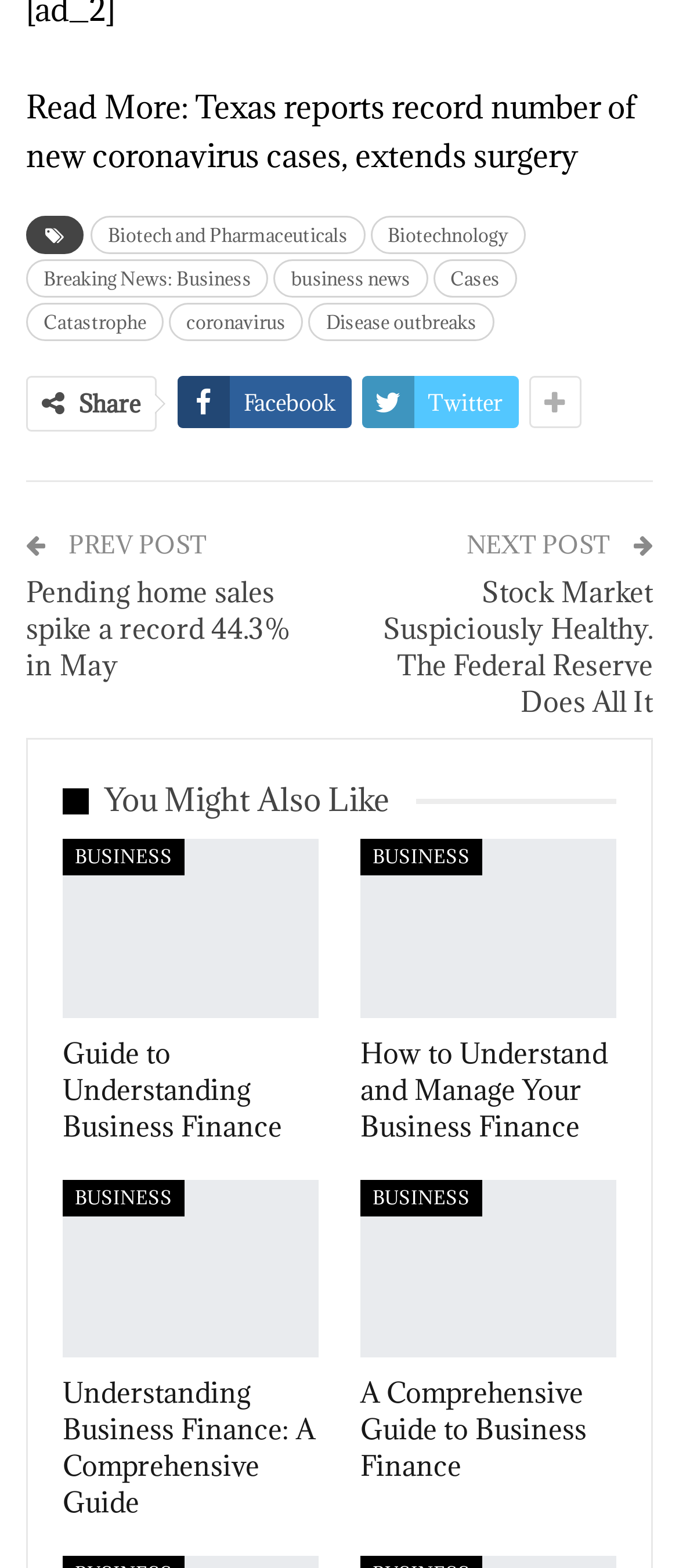Determine the bounding box coordinates (top-left x, top-left y, bottom-right x, bottom-right y) of the UI element described in the following text: Guide to Understanding Business Finance

[0.092, 0.66, 0.415, 0.729]